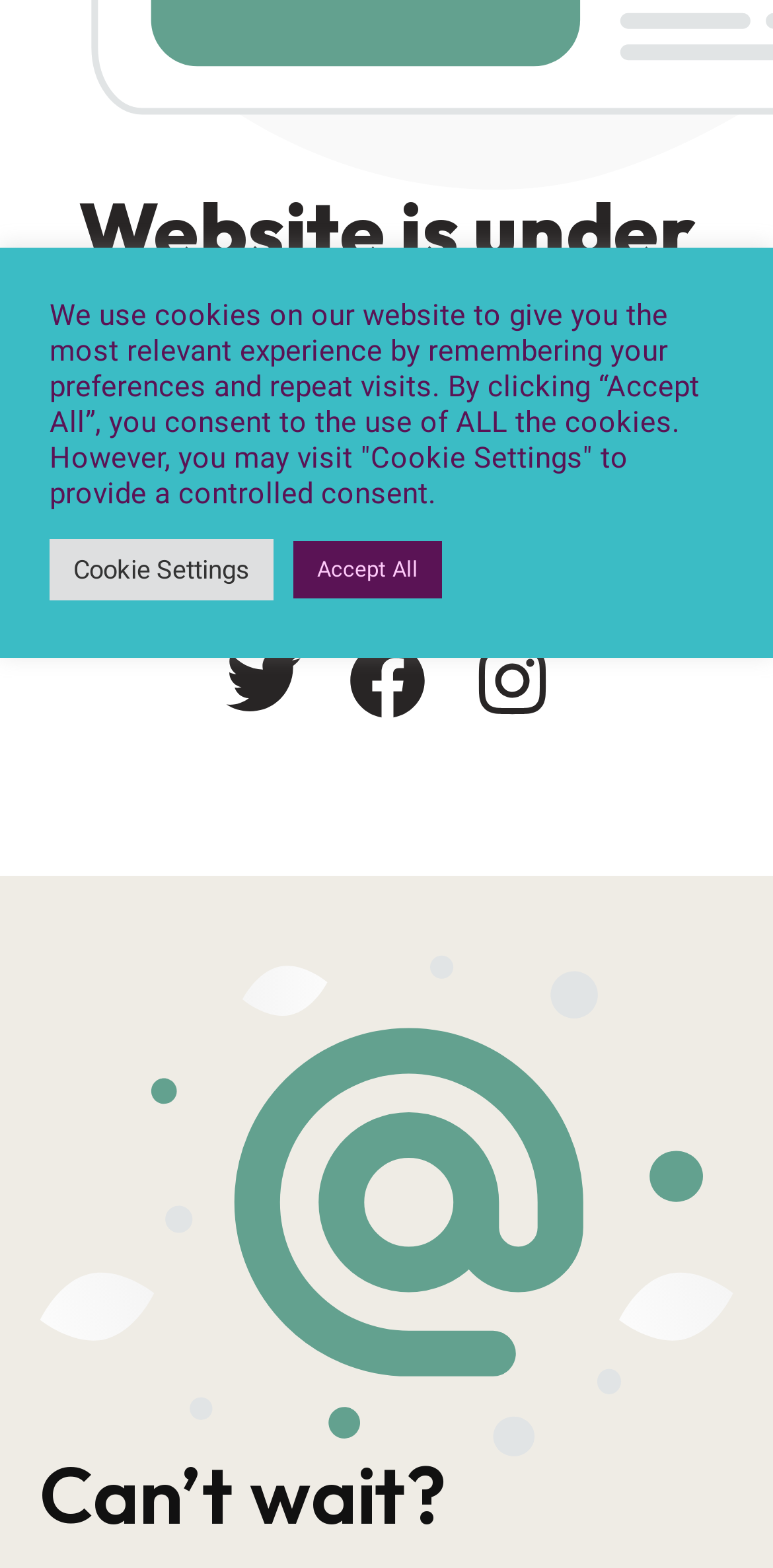Extract the bounding box coordinates for the described element: "Facebook". The coordinates should be represented as four float numbers between 0 and 1: [left, top, right, bottom].

[0.442, 0.405, 0.558, 0.462]